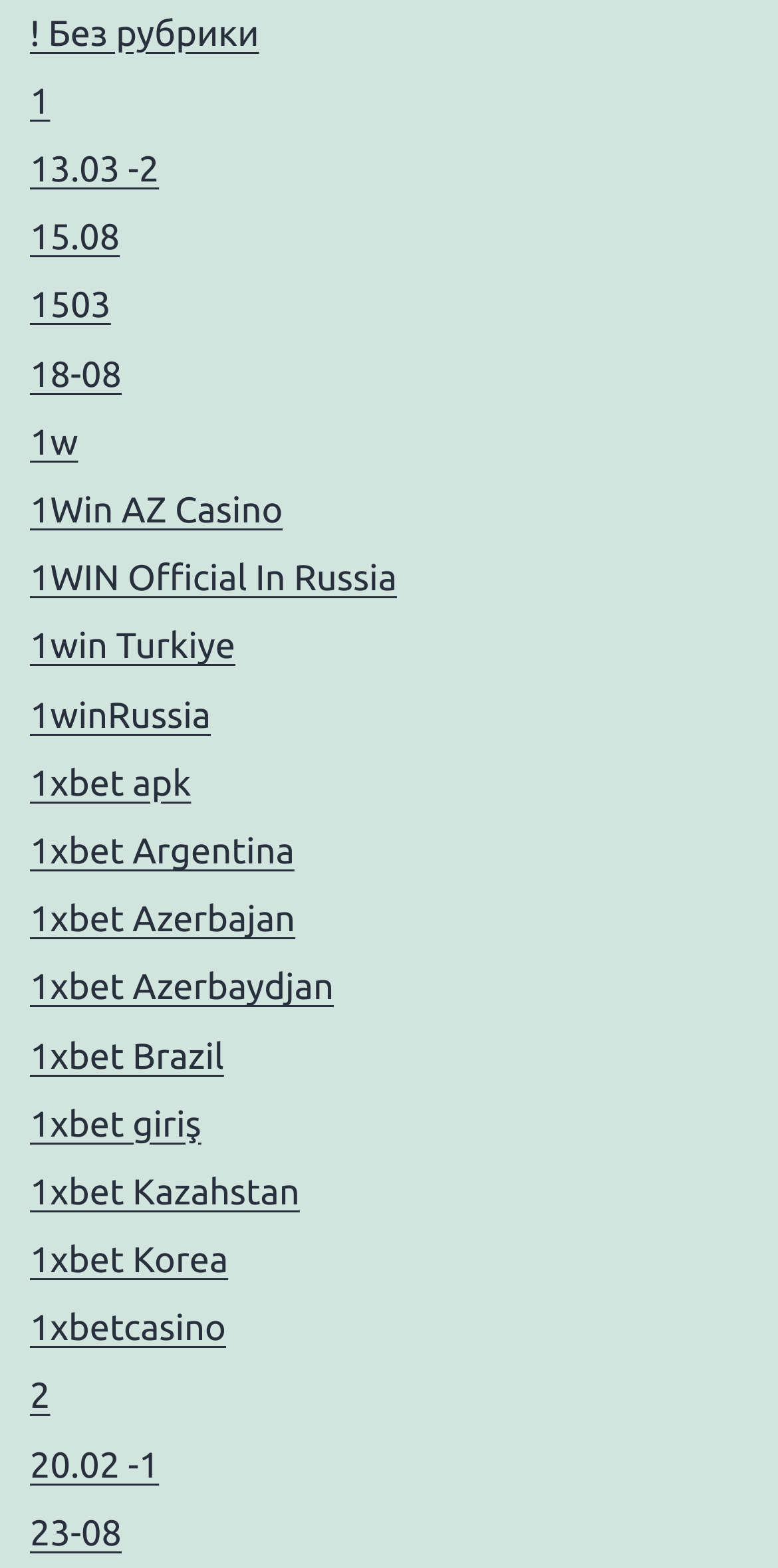Are there any links related to 1xbet on the webpage?
Look at the screenshot and respond with one word or a short phrase.

Yes